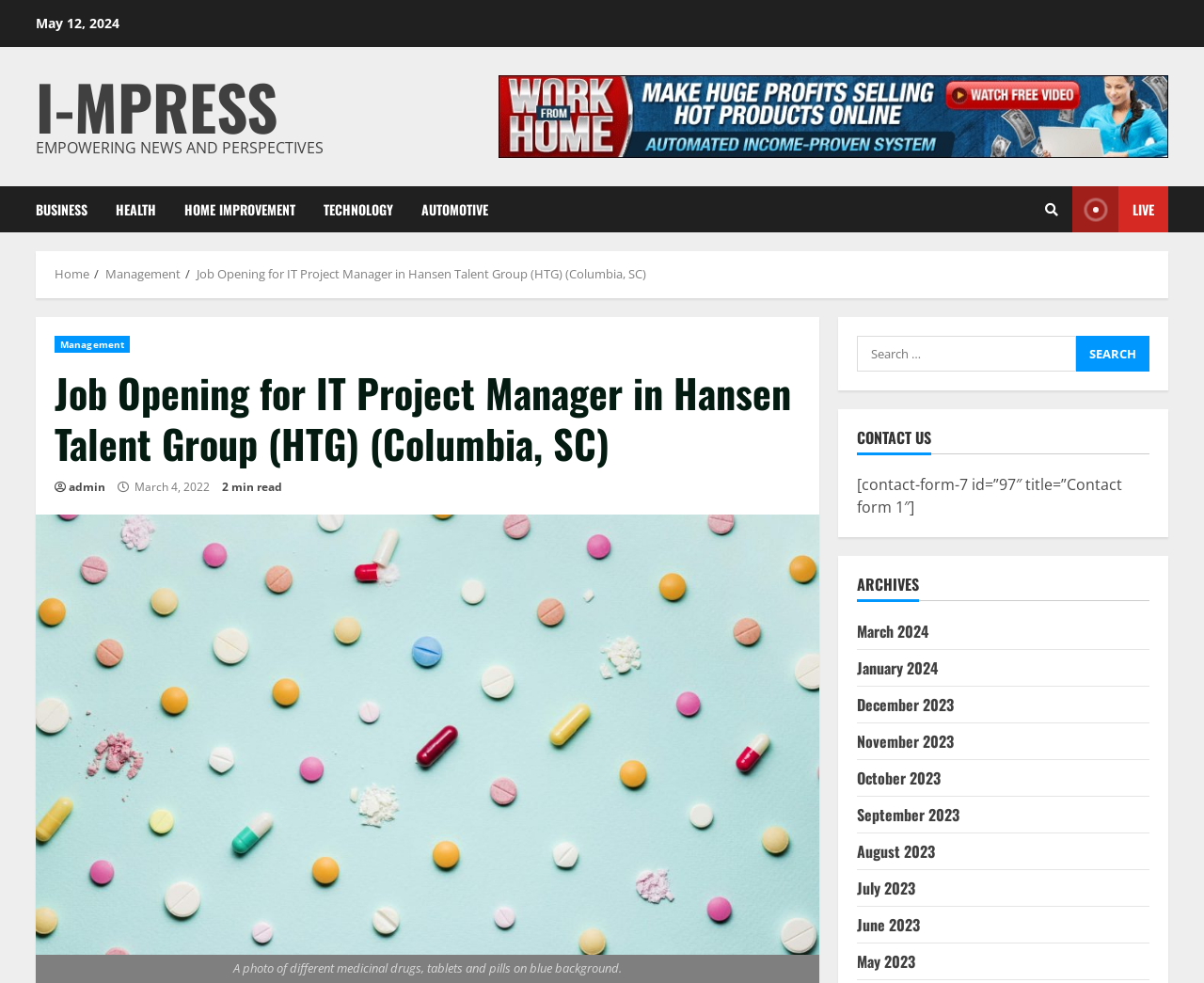Please use the details from the image to answer the following question comprehensively:
What is the title of the article?

I found the title of the article by looking at the heading element, which says 'Job Opening for IT Project Manager in Hansen Talent Group (HTG) (Columbia, SC)'.